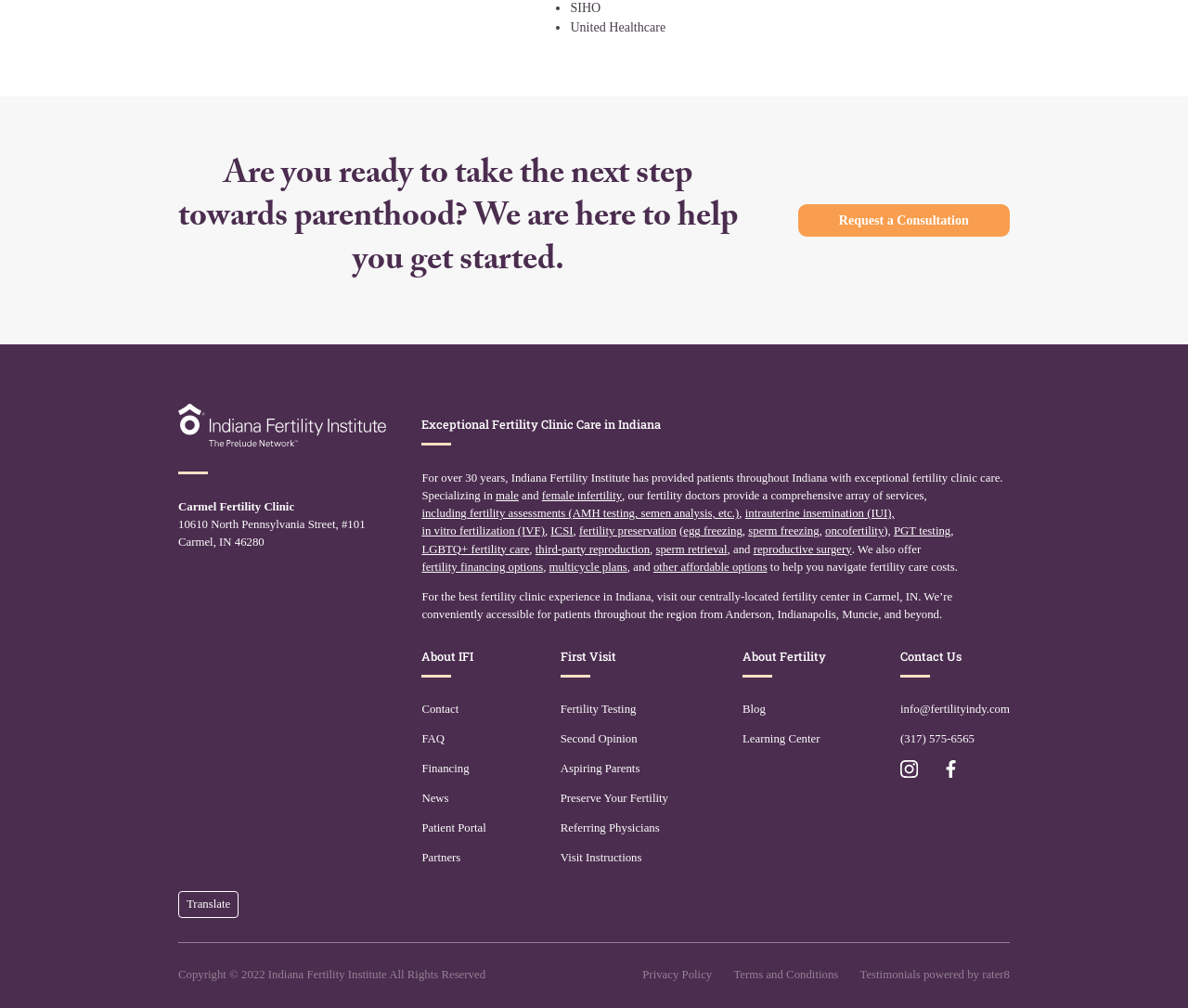Please find the bounding box coordinates of the section that needs to be clicked to achieve this instruction: "Read testimonials".

[0.724, 0.961, 0.85, 0.974]